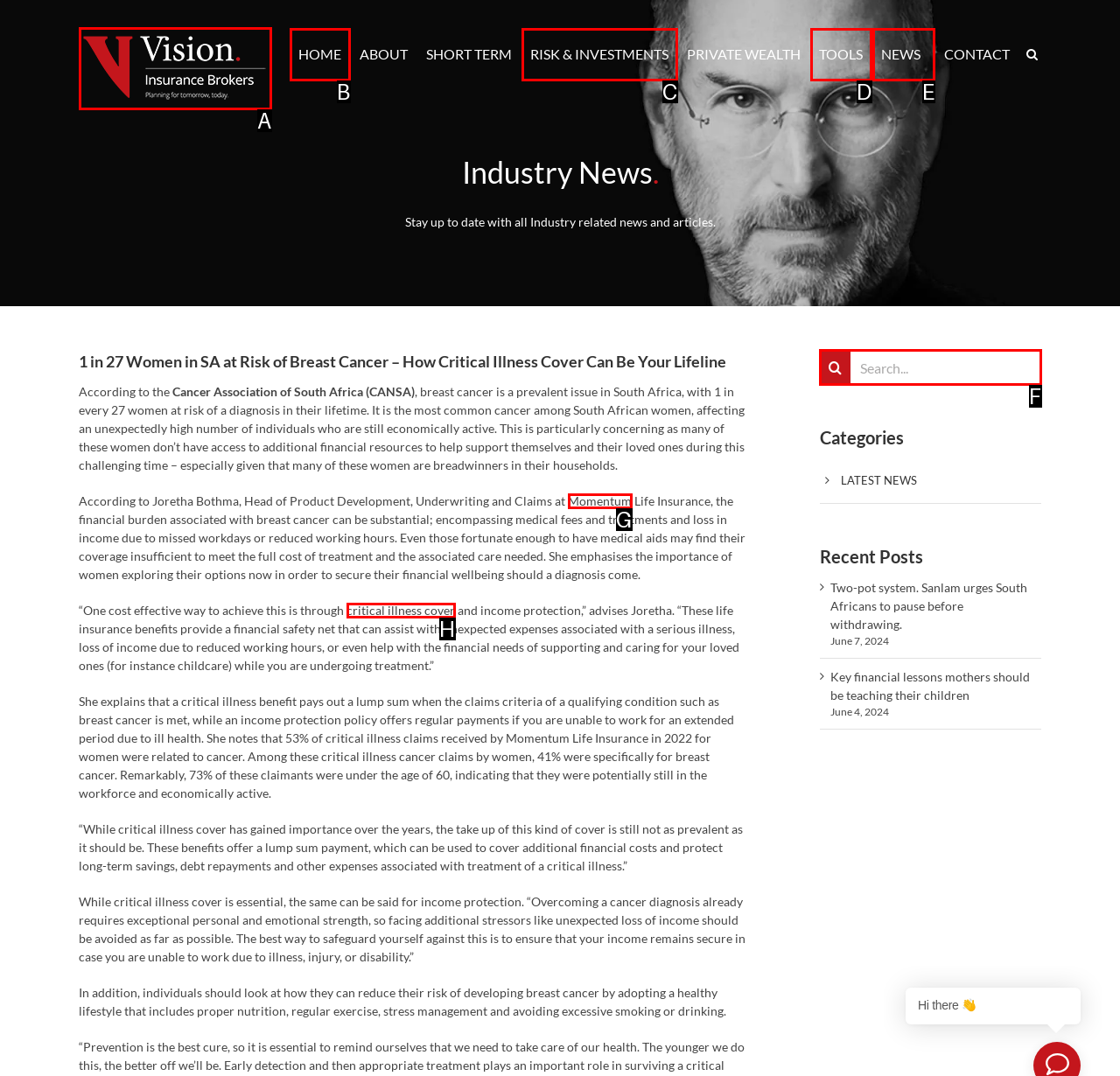For the instruction: Search for something, determine the appropriate UI element to click from the given options. Respond with the letter corresponding to the correct choice.

F